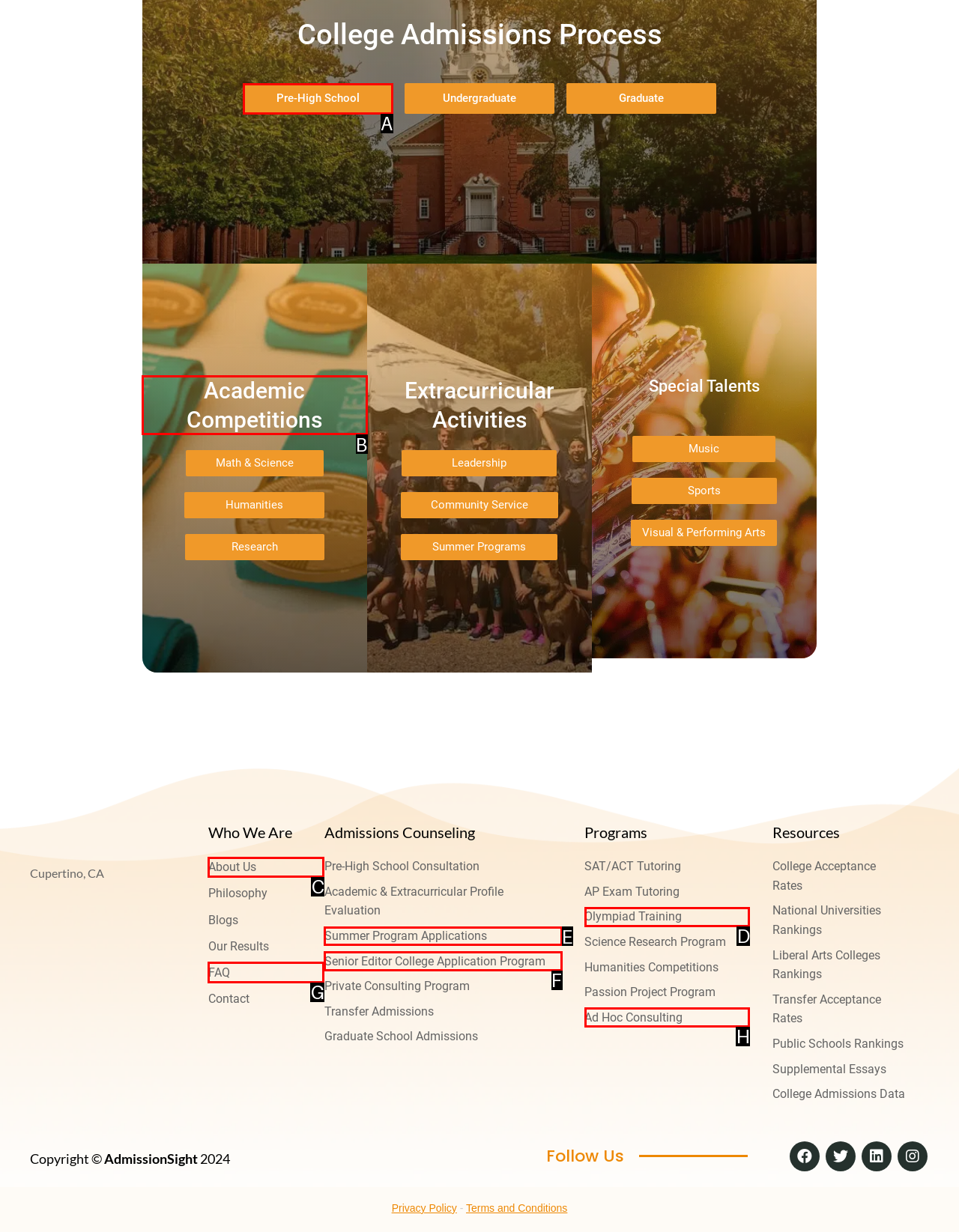Identify the HTML element to click to fulfill this task: Learn about Academic Competitions
Answer with the letter from the given choices.

B